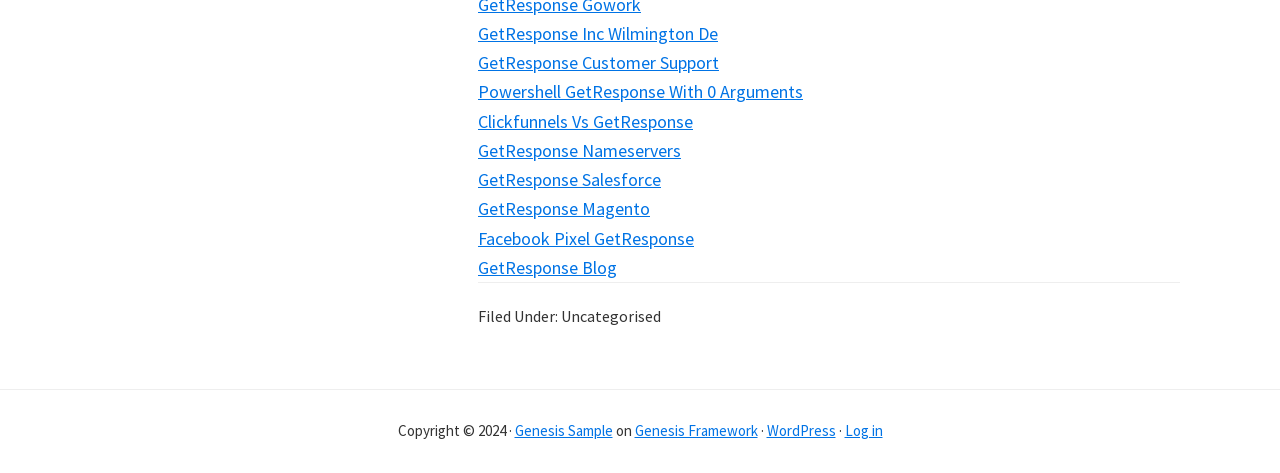Respond to the question below with a single word or phrase:
What is the category of the blog post?

Uncategorised